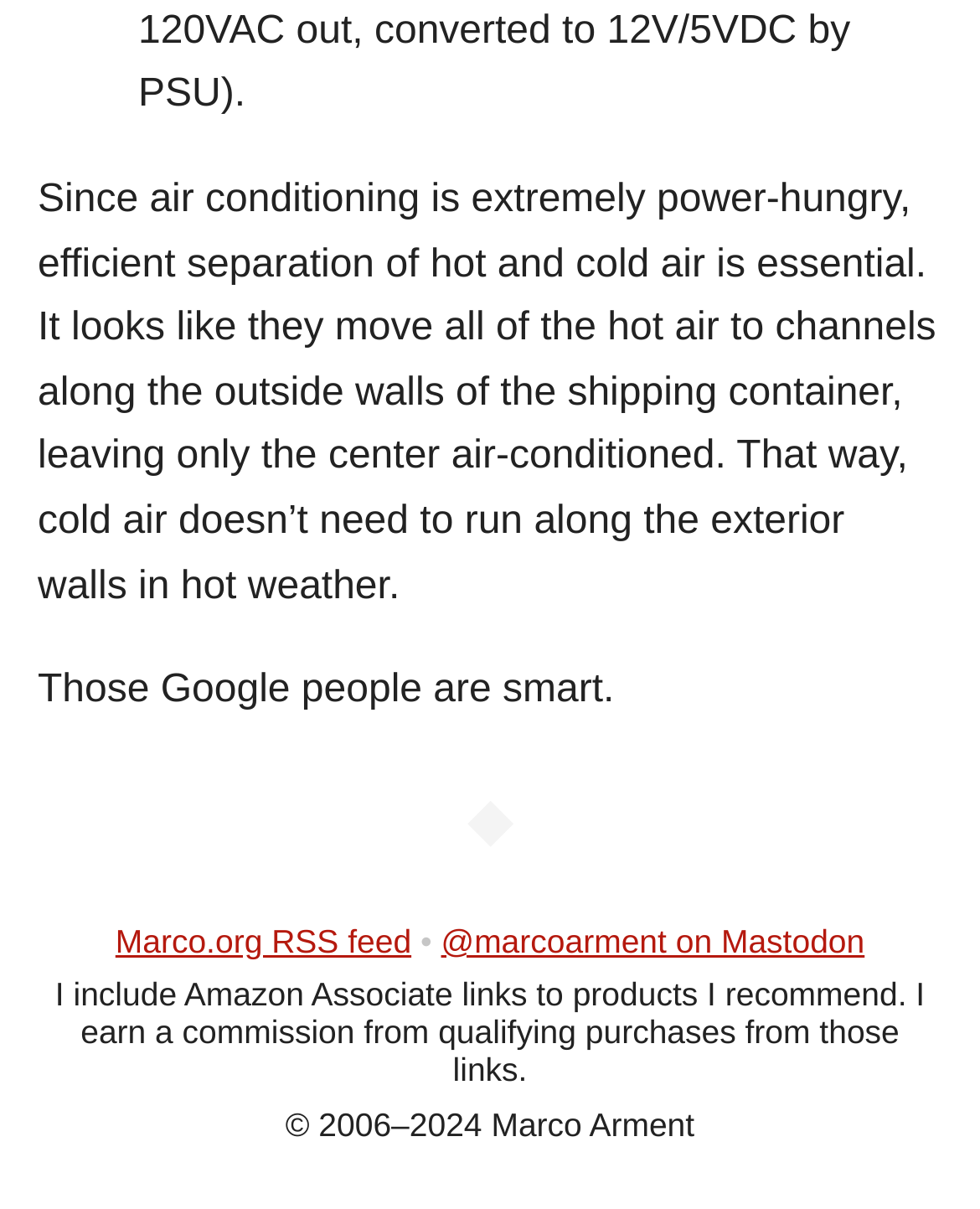Provide your answer in a single word or phrase: 
Who is the author of the webpage?

Marco Arment